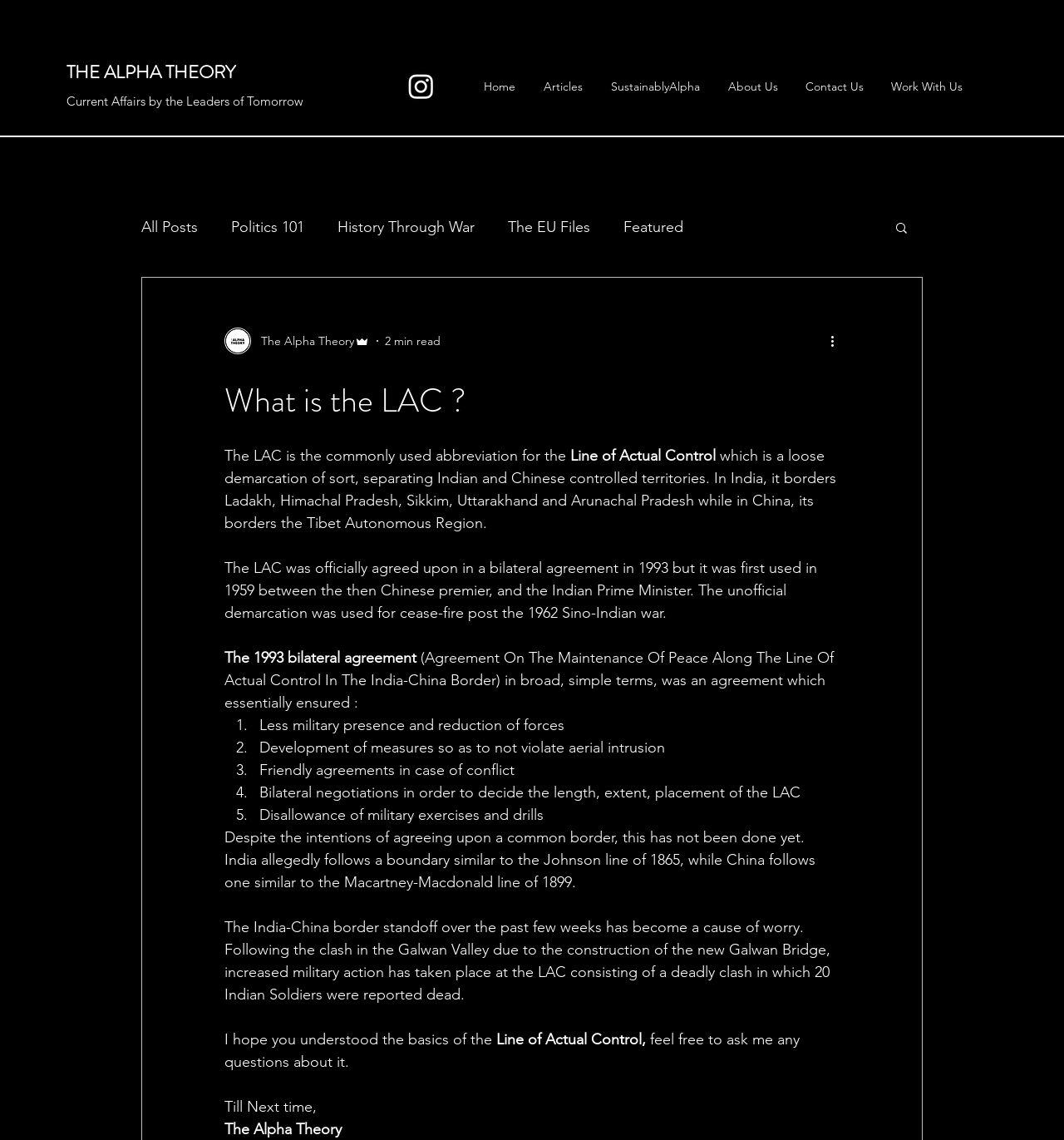Determine the bounding box coordinates for the area that needs to be clicked to fulfill this task: "Read more about 'Politics 101'". The coordinates must be given as four float numbers between 0 and 1, i.e., [left, top, right, bottom].

[0.217, 0.191, 0.286, 0.207]